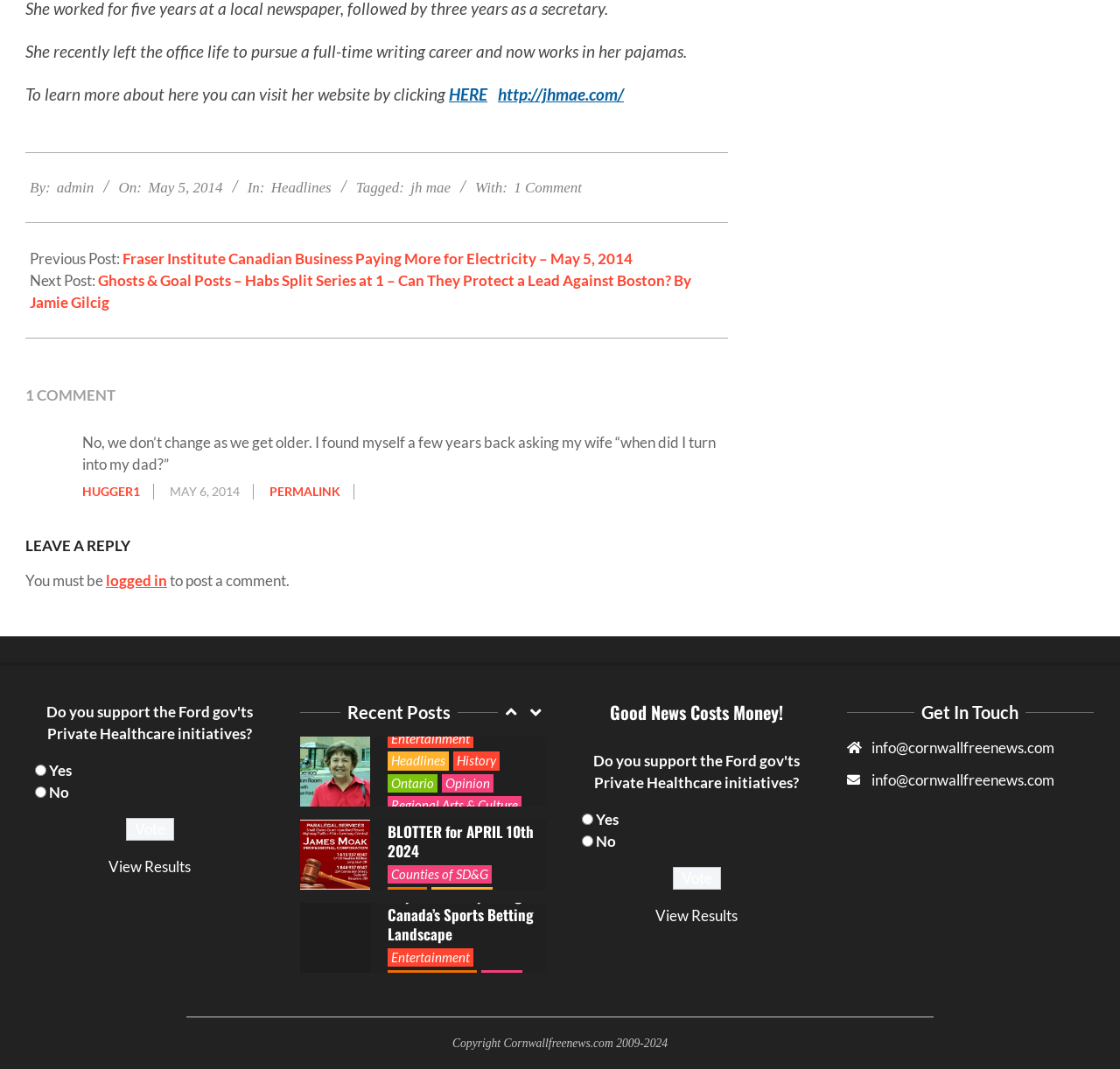How many comments does the article have?
Analyze the image and deliver a detailed answer to the question.

The number of comments can be found in the section that says '1 COMMENT', which is above the comment section.